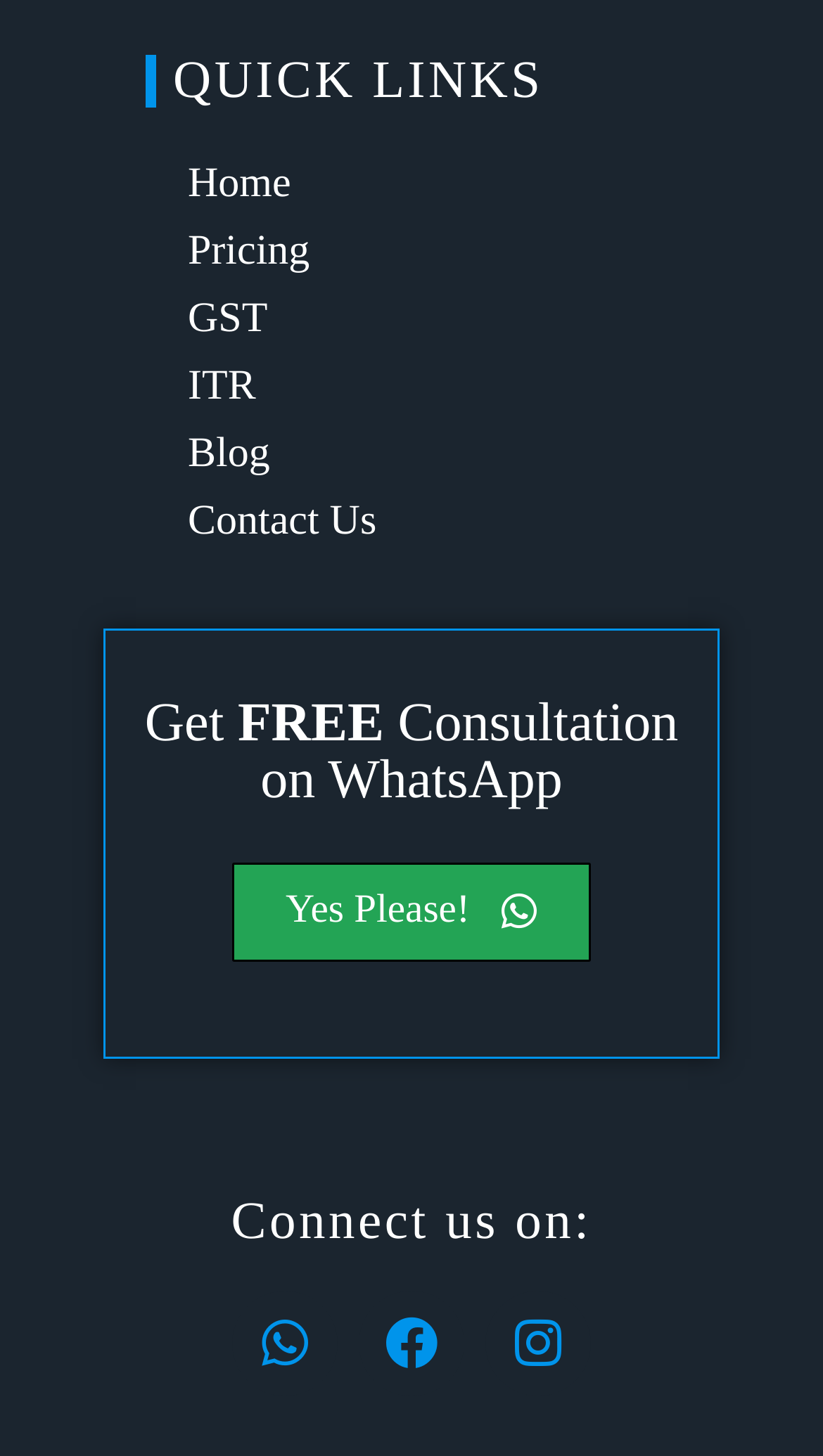Please identify the bounding box coordinates of the area I need to click to accomplish the following instruction: "Get a free consultation on WhatsApp".

[0.283, 0.592, 0.717, 0.661]